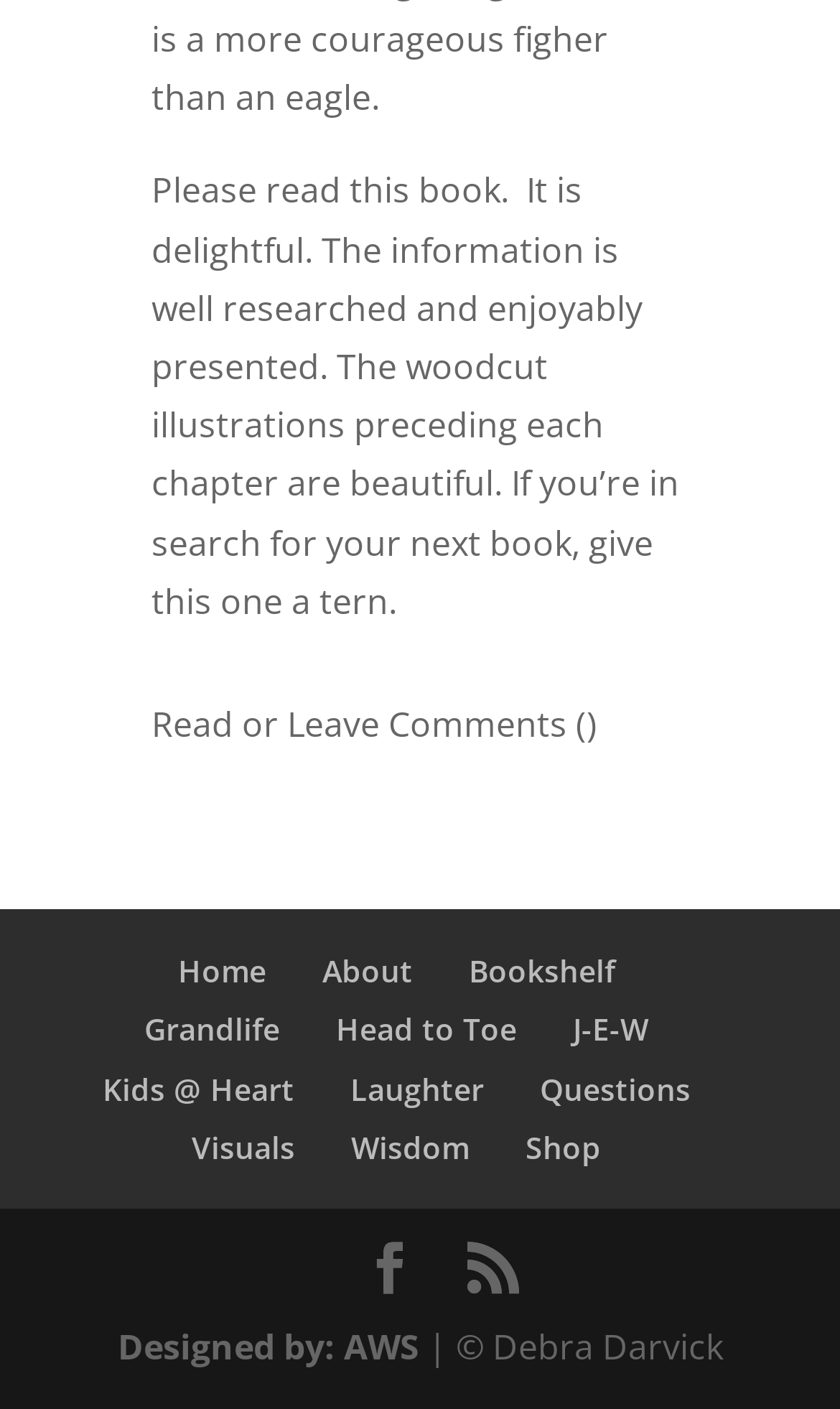From the webpage screenshot, identify the region described by Entrada siguiente →. Provide the bounding box coordinates as (top-left x, top-left y, bottom-right x, bottom-right y), with each value being a floating point number between 0 and 1.

None